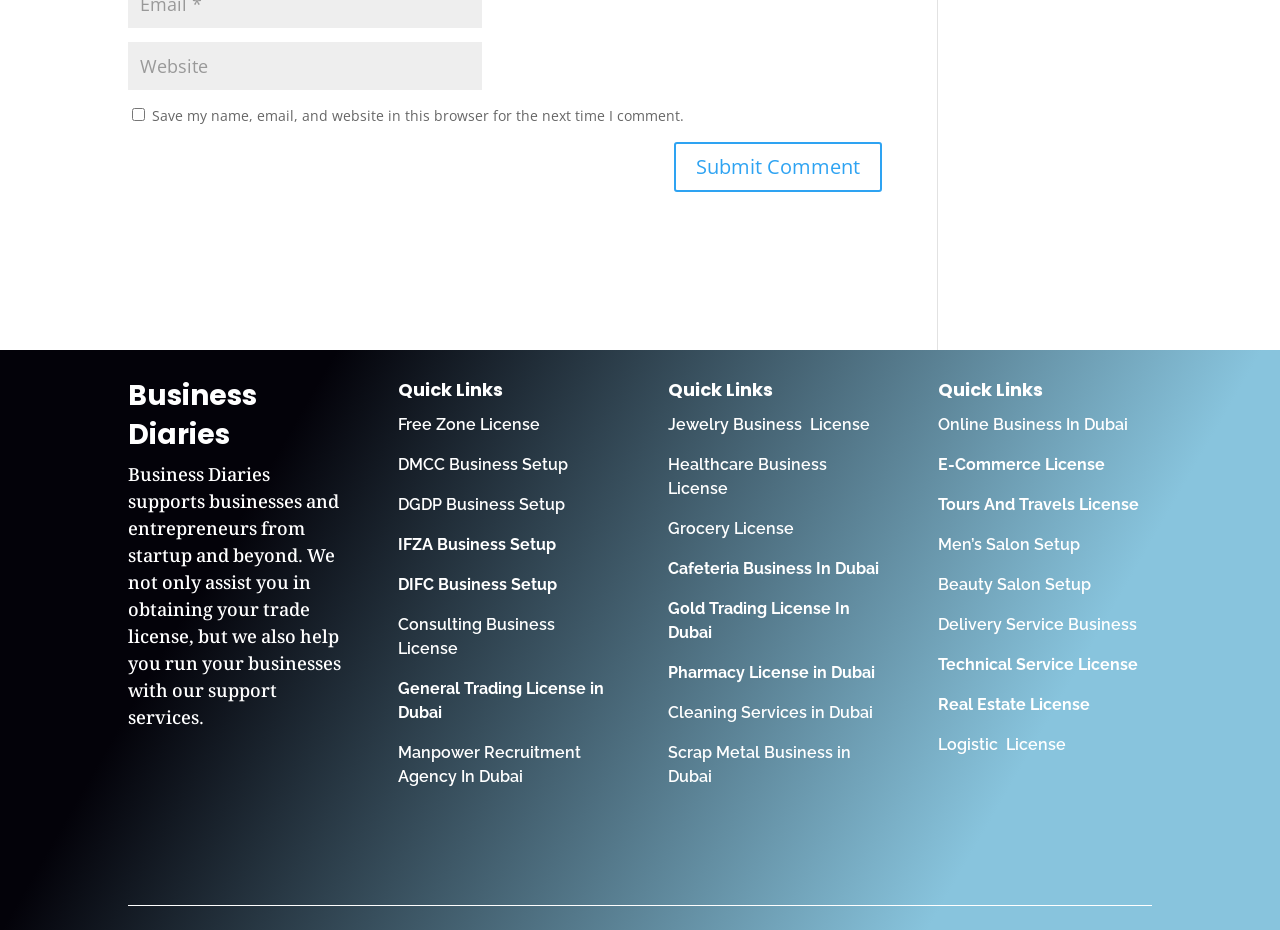Identify the bounding box coordinates of the region that should be clicked to execute the following instruction: "Learn about Free Zone Business Setup In Dubai".

[0.311, 0.446, 0.422, 0.466]